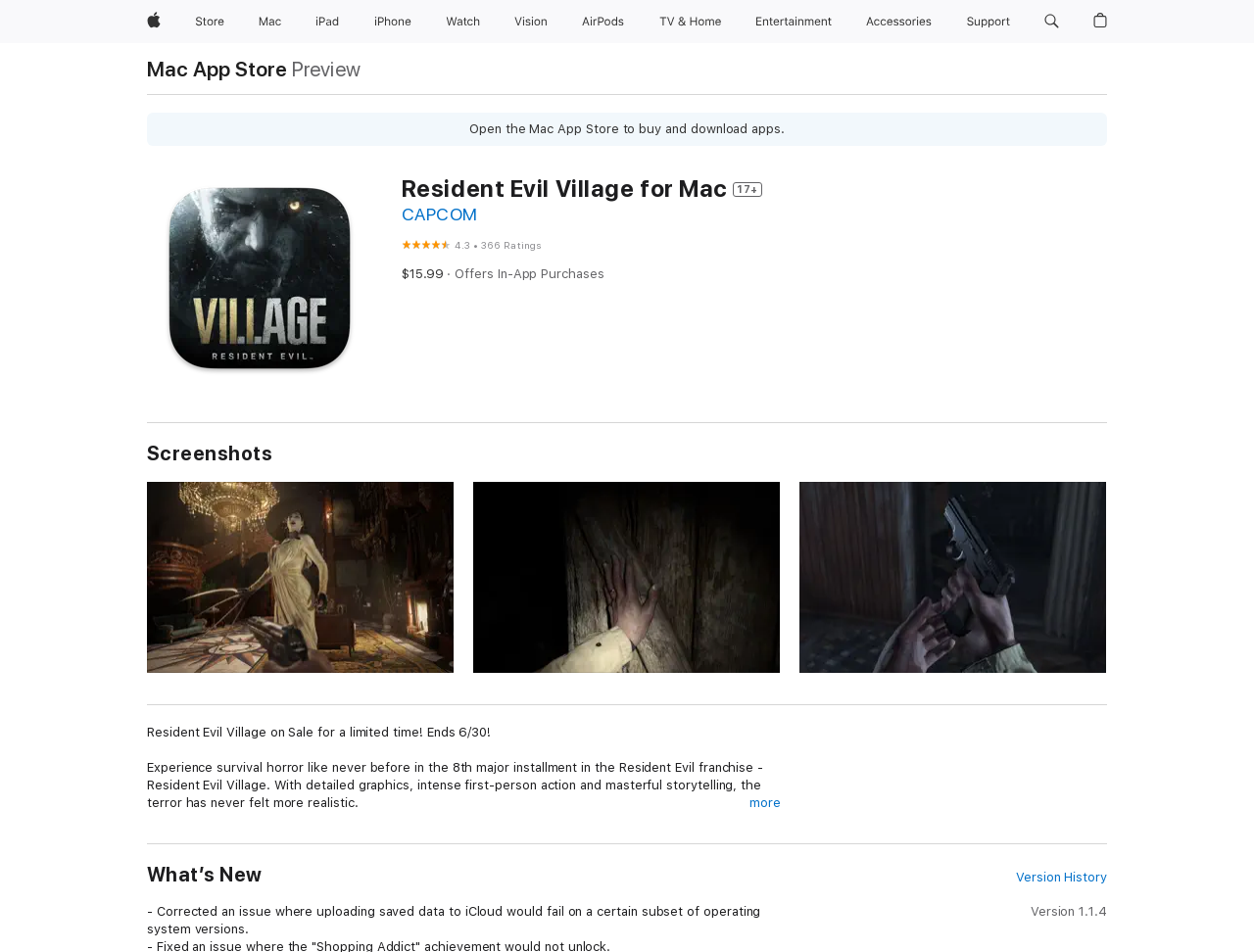Highlight the bounding box coordinates of the element you need to click to perform the following instruction: "Open Mac App Store."

[0.117, 0.062, 0.229, 0.083]